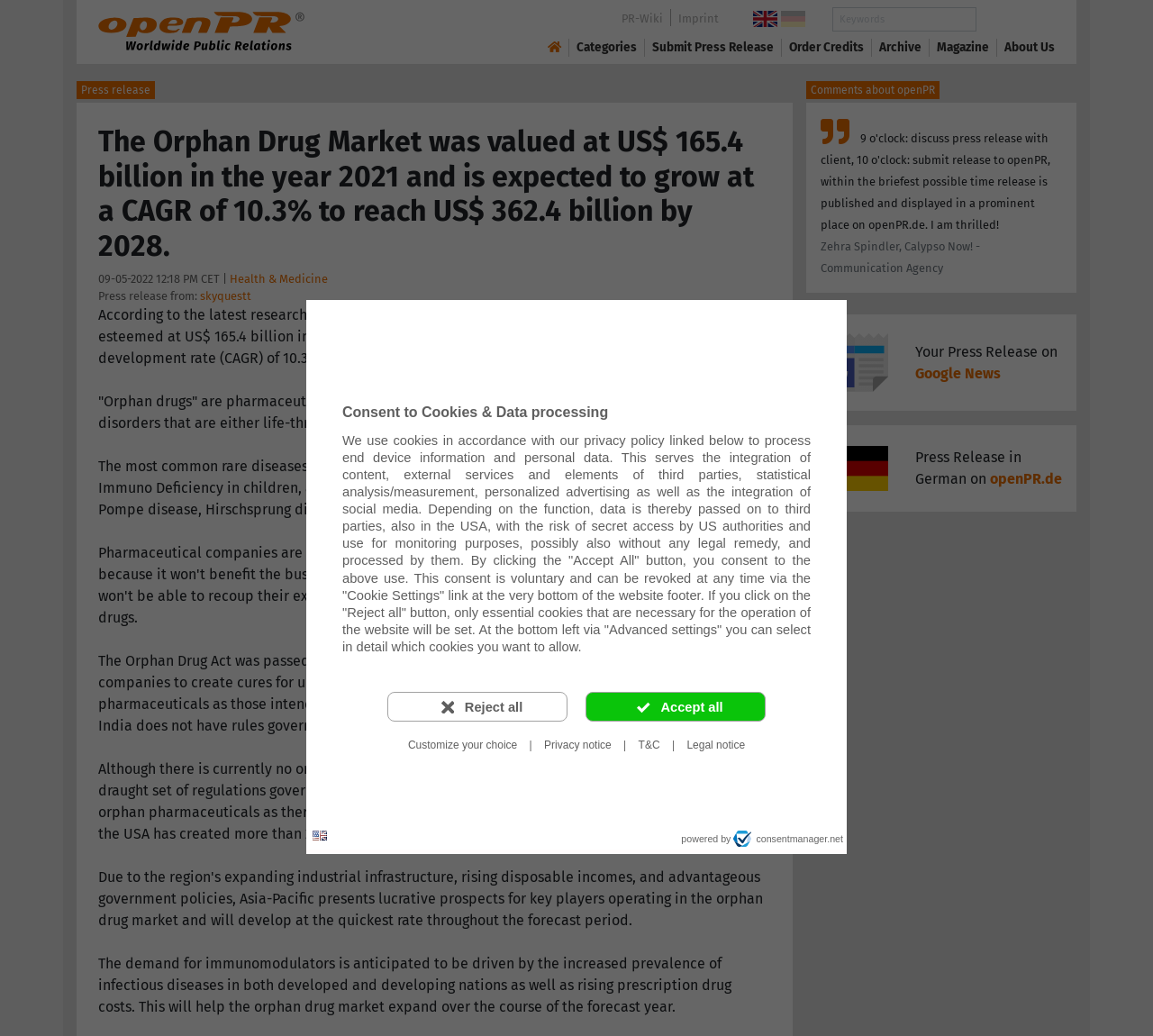What is the market size of orphan drugs in 2021?
Please provide a comprehensive answer based on the contents of the image.

According to the webpage, the market size of orphan drugs in 2021 is mentioned in the first paragraph as 'The Orphan Drug Market was valued at US$ 165.4 billion in the year 2021 and is expected to grow at a CAGR of 10.3% to reach US$ 362.4 billion by 2028.'